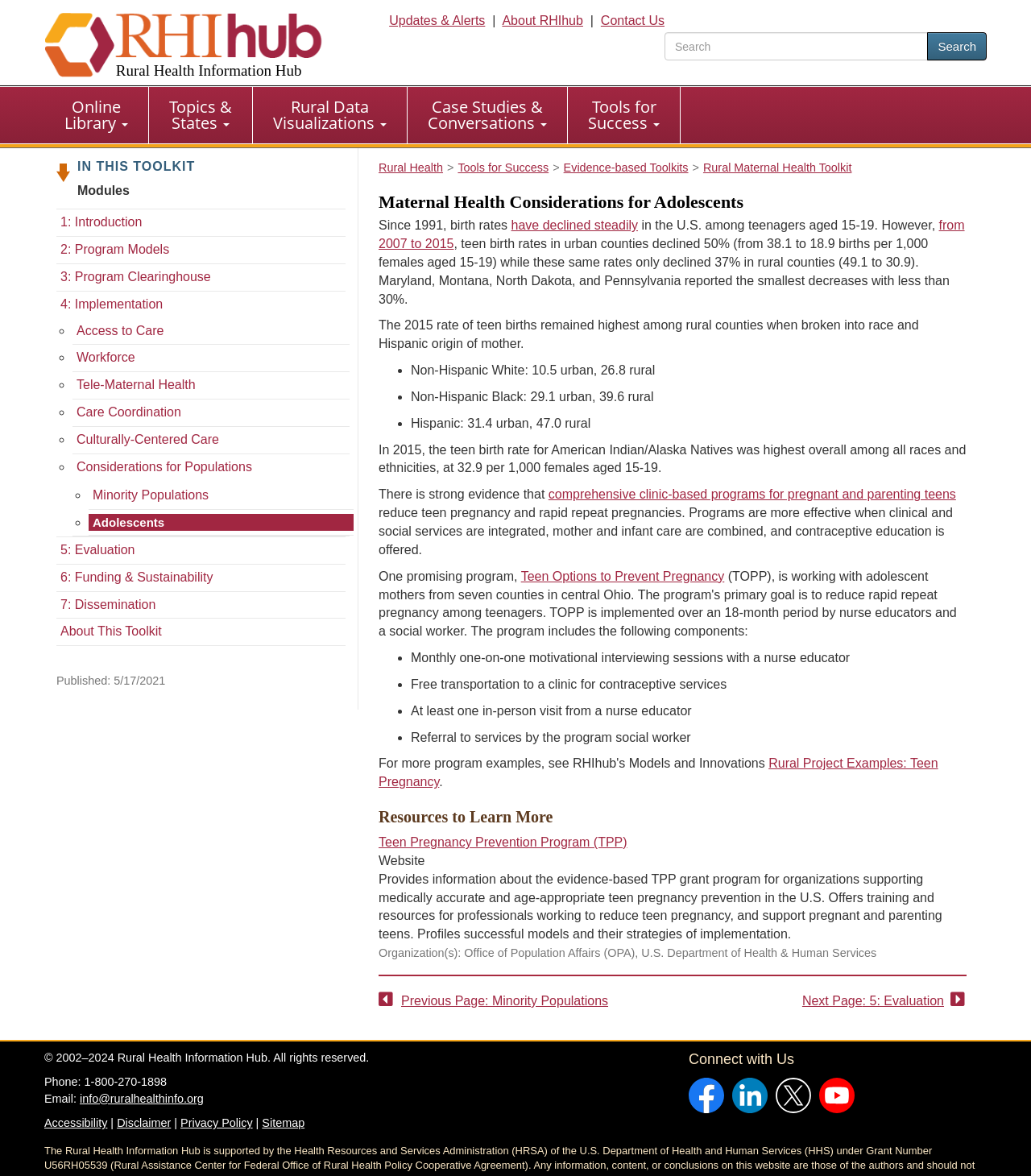Generate the text content of the main heading of the webpage.

Maternal Health Considerations for Adolescents